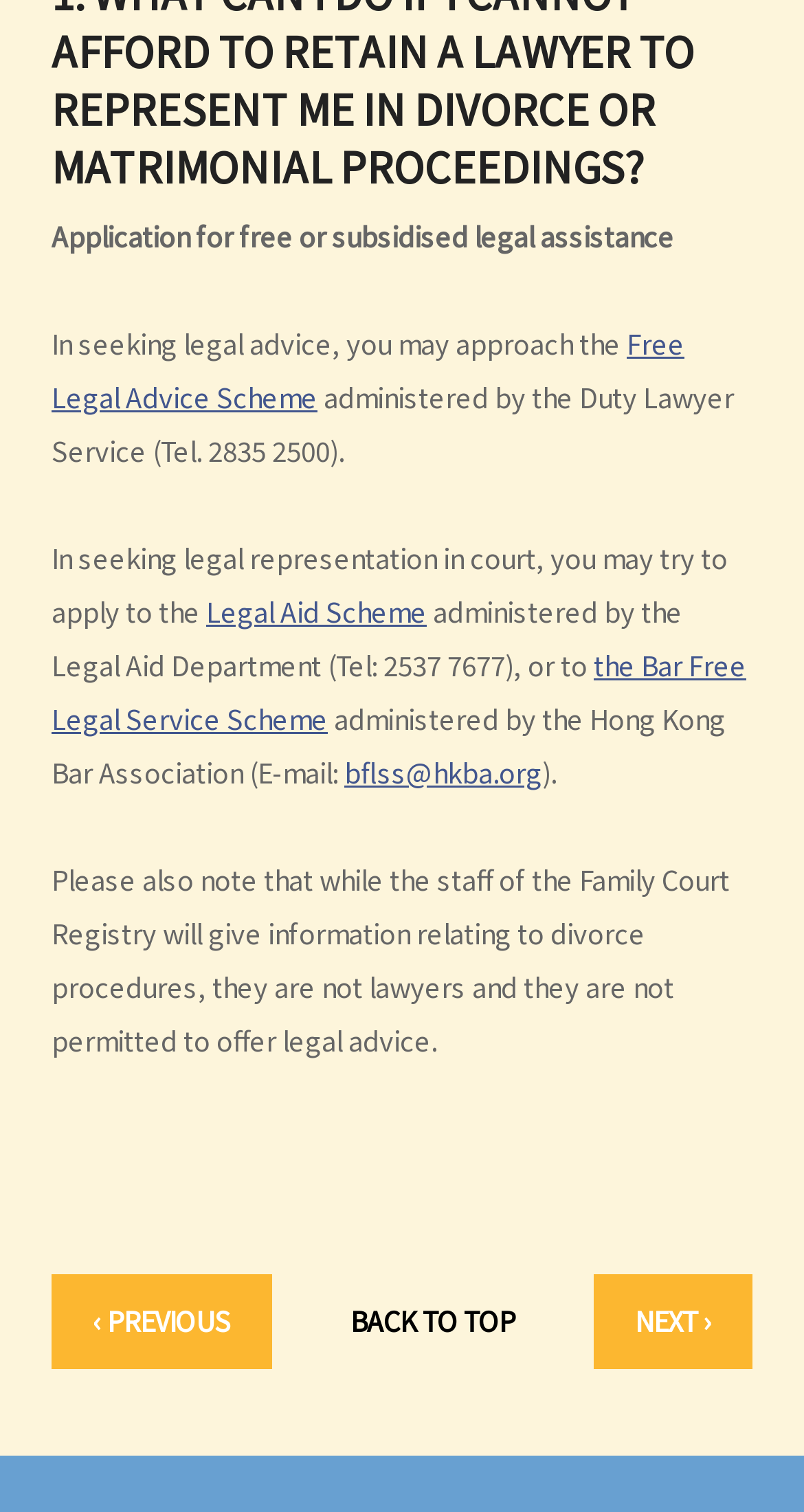Please examine the image and answer the question with a detailed explanation:
What is the link 'C. Registration and celebration of marriage' related to?

The question is asking about the topic related to the link 'C. Registration and celebration of marriage'. From the webpage, we can infer that the link is related to marriage based on its title. Therefore, the answer is marriage.